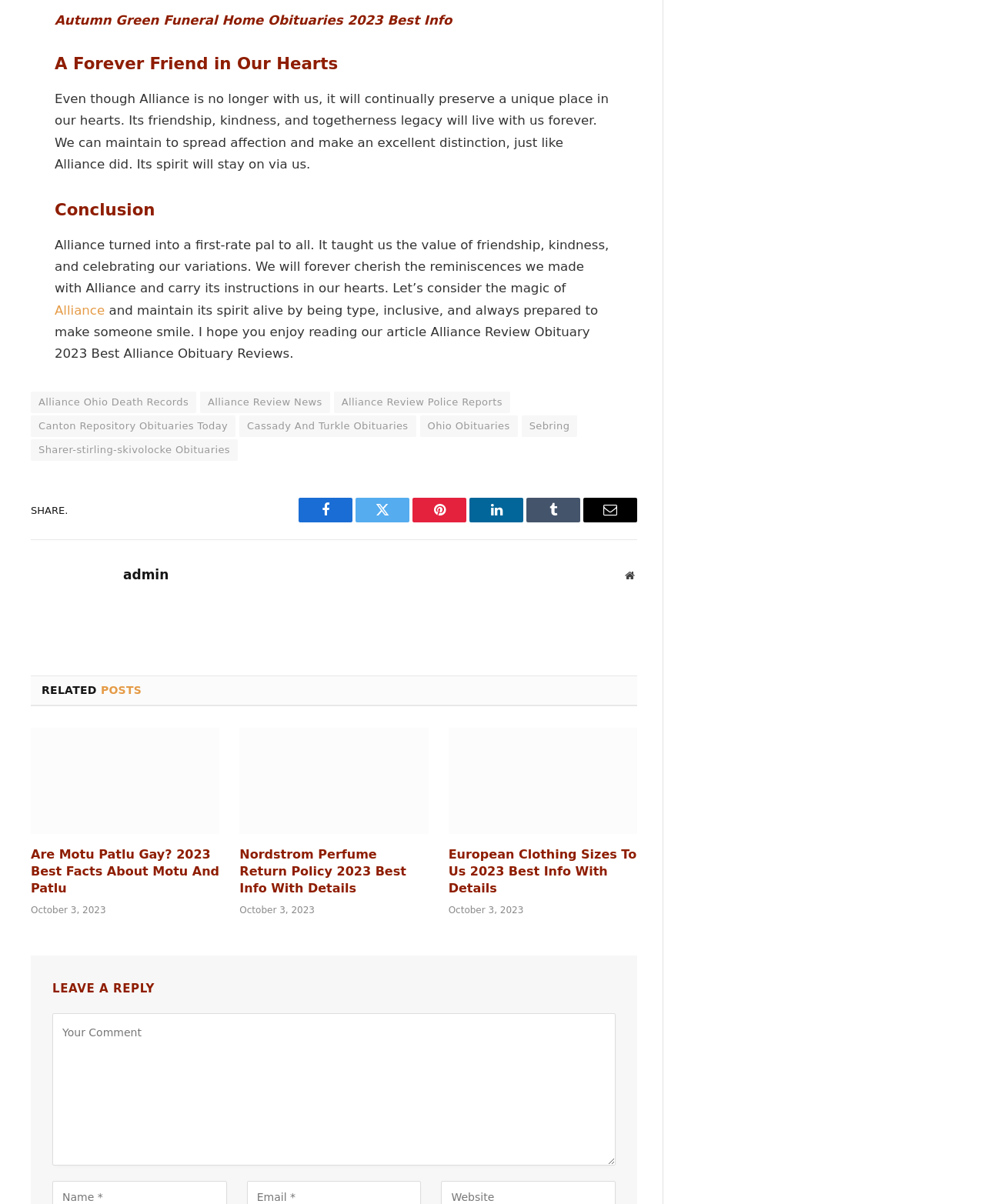How many social media sharing options are available?
Based on the image, respond with a single word or phrase.

5